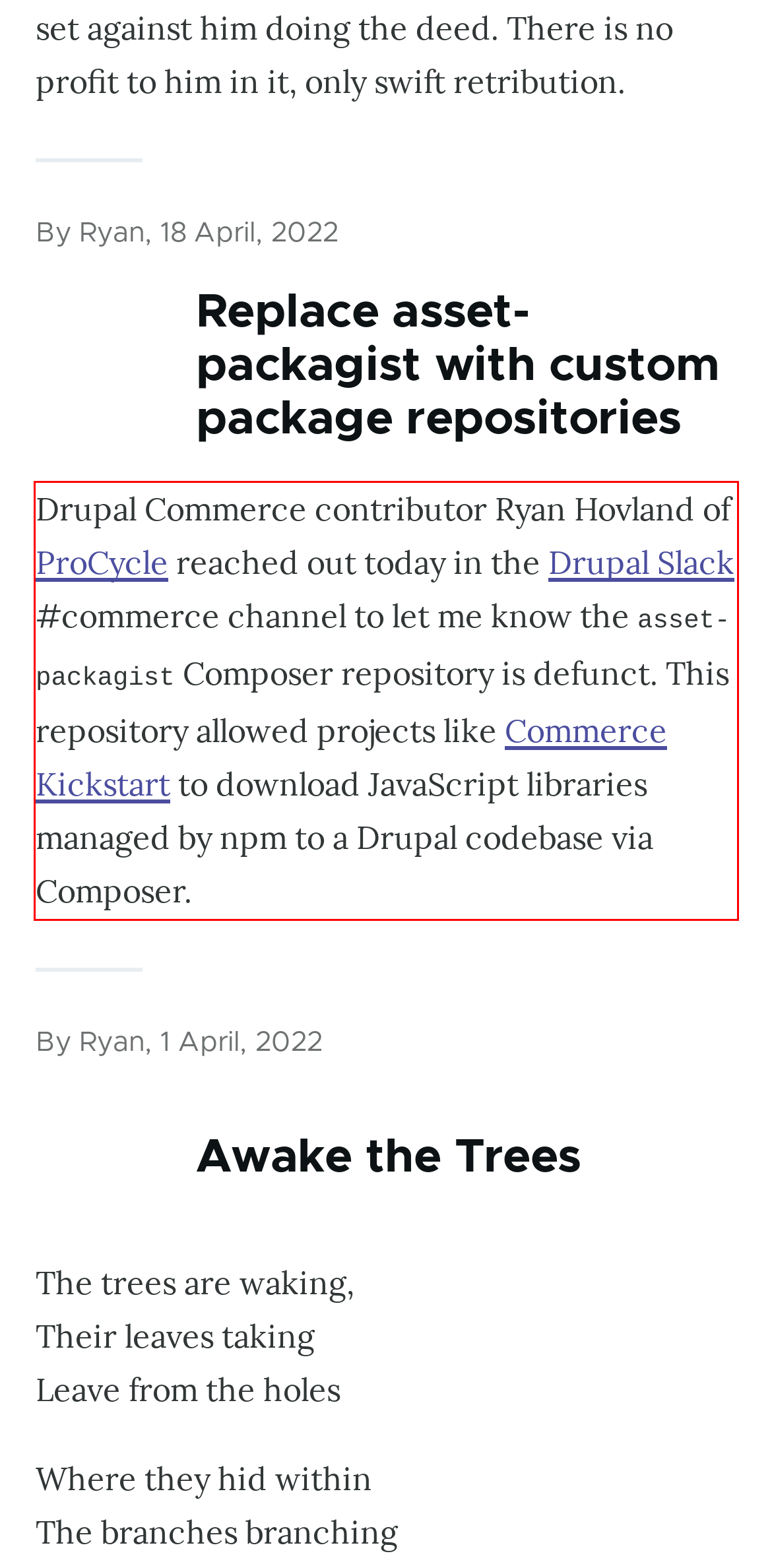Using the provided screenshot of a webpage, recognize and generate the text found within the red rectangle bounding box.

Drupal Commerce contributor Ryan Hovland of ProCycle reached out today in the Drupal Slack #commerce channel to let me know the asset-packagist Composer repository is defunct. This repository allowed projects like Commerce Kickstart to download JavaScript libraries managed by npm to a Drupal codebase via Composer.